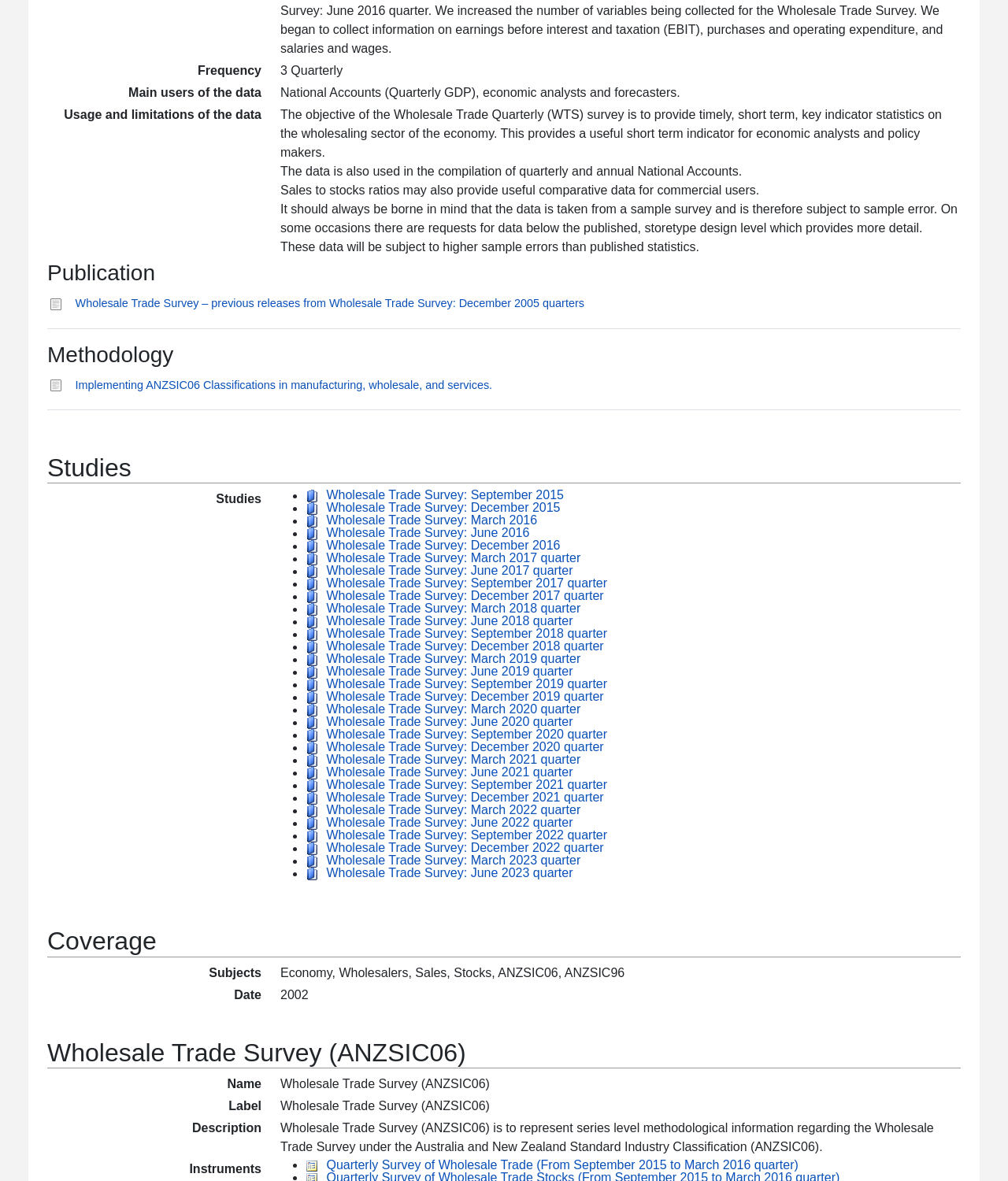Respond to the following question using a concise word or phrase: 
What type of users may find sales to stocks ratios useful?

Commercial users